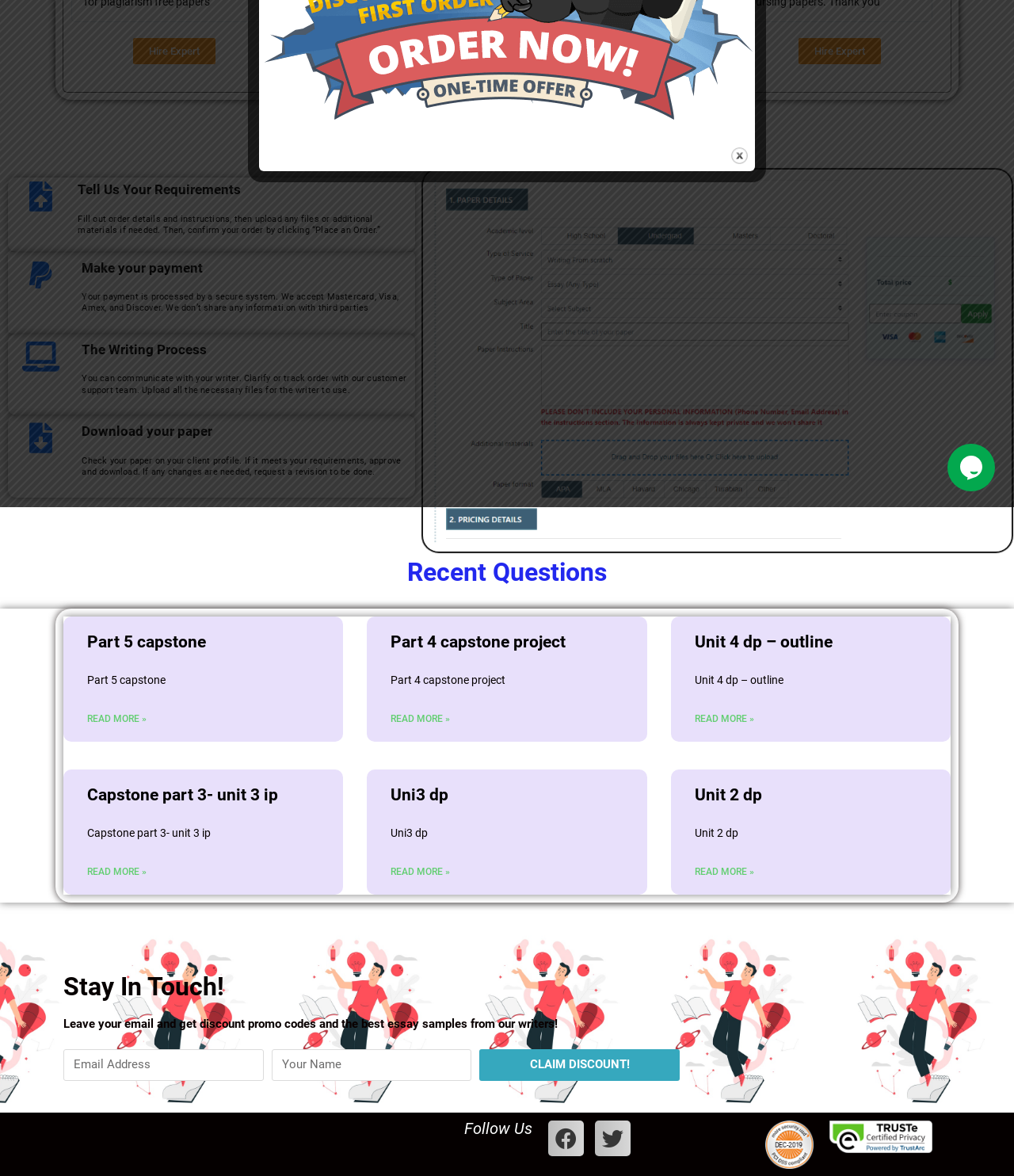Please provide the bounding box coordinates in the format (top-left x, top-left y, bottom-right x, bottom-right y). Remember, all values are floating point numbers between 0 and 1. What is the bounding box coordinate of the region described as: Read More »

[0.685, 0.605, 0.743, 0.617]